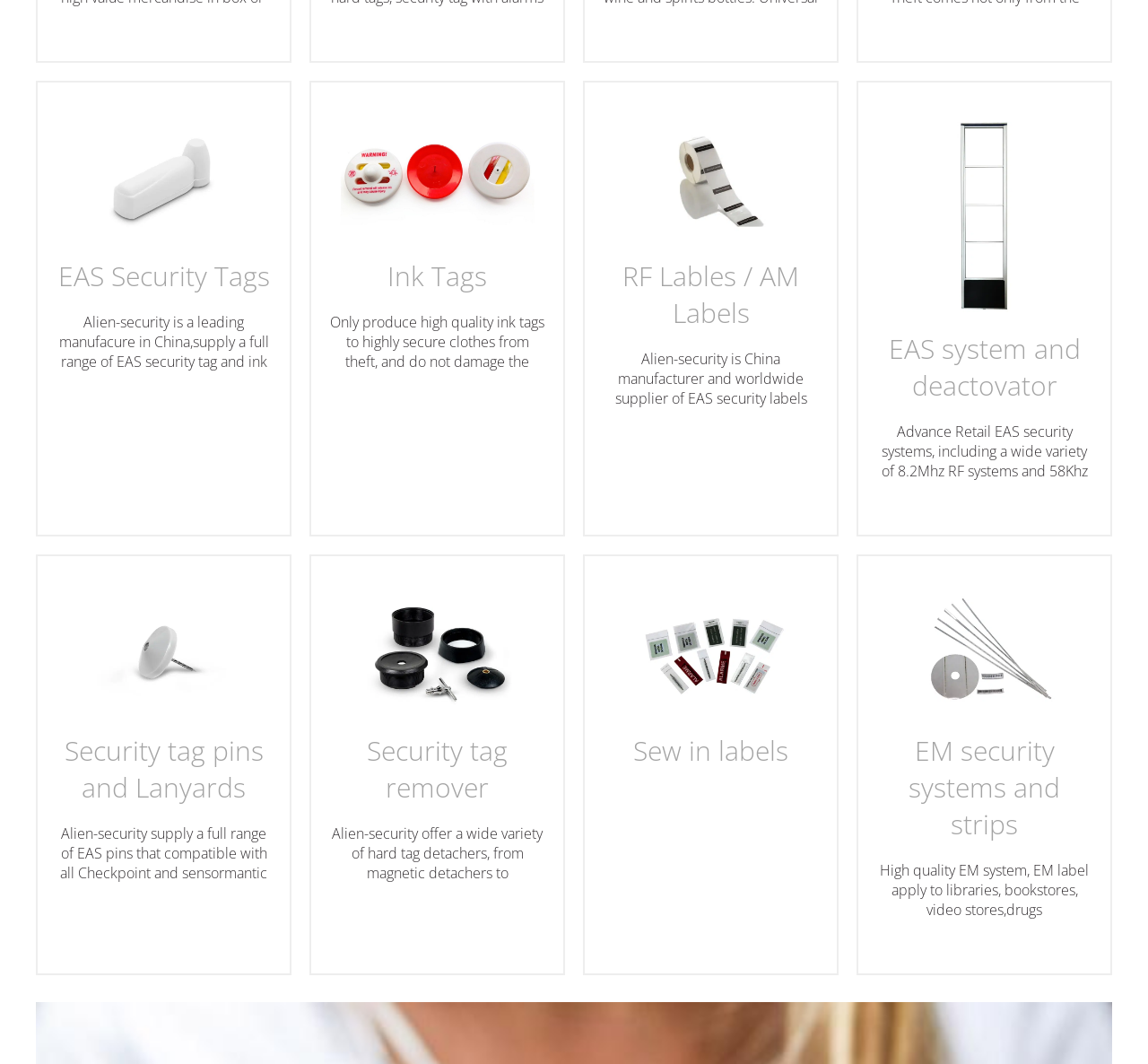Can you find the bounding box coordinates of the area I should click to execute the following instruction: "View Ink Tags"?

[0.27, 0.076, 0.492, 0.505]